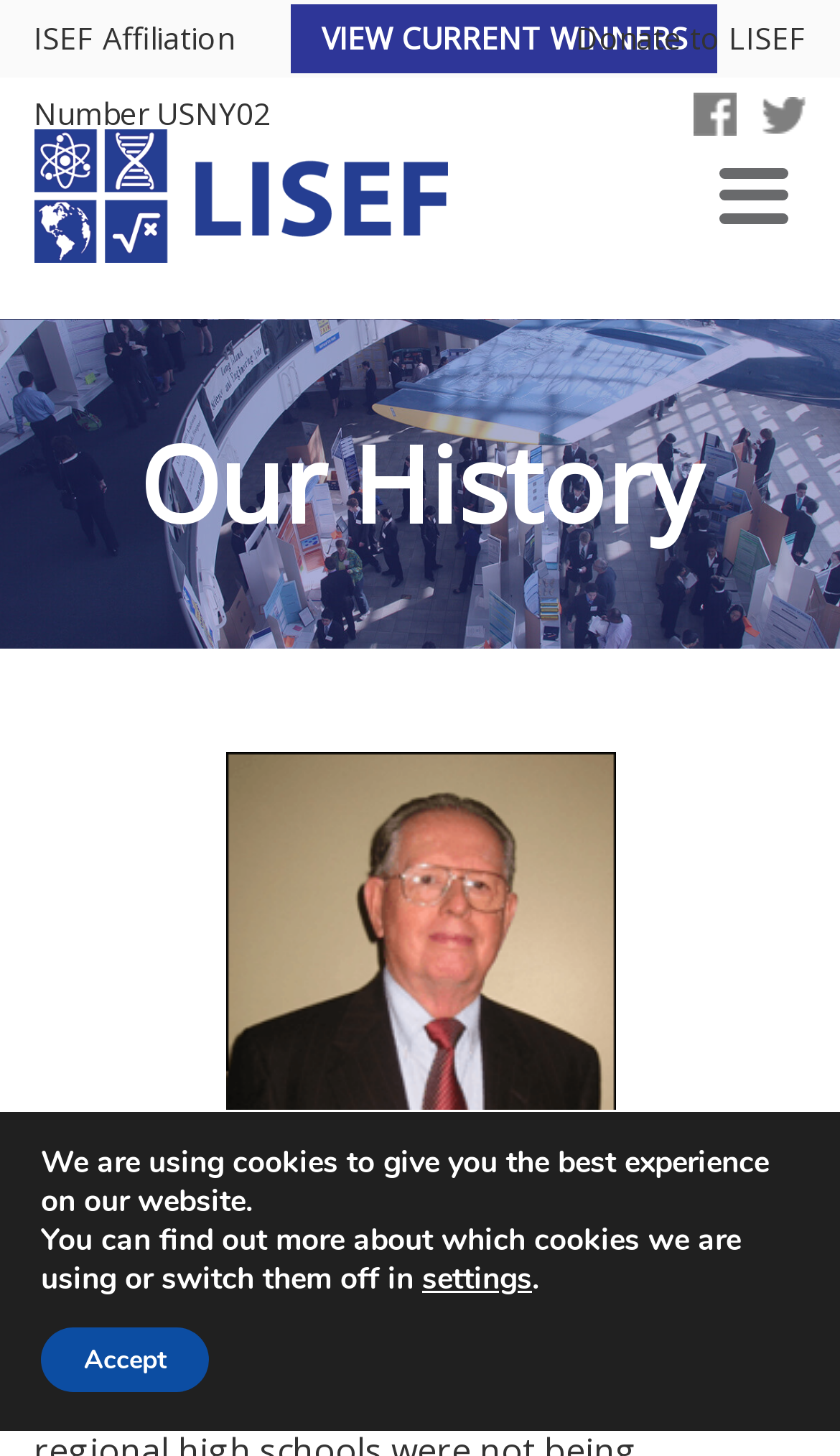Please respond in a single word or phrase: 
Who is pictured in the early 1980s?

Col. Charles Duggan